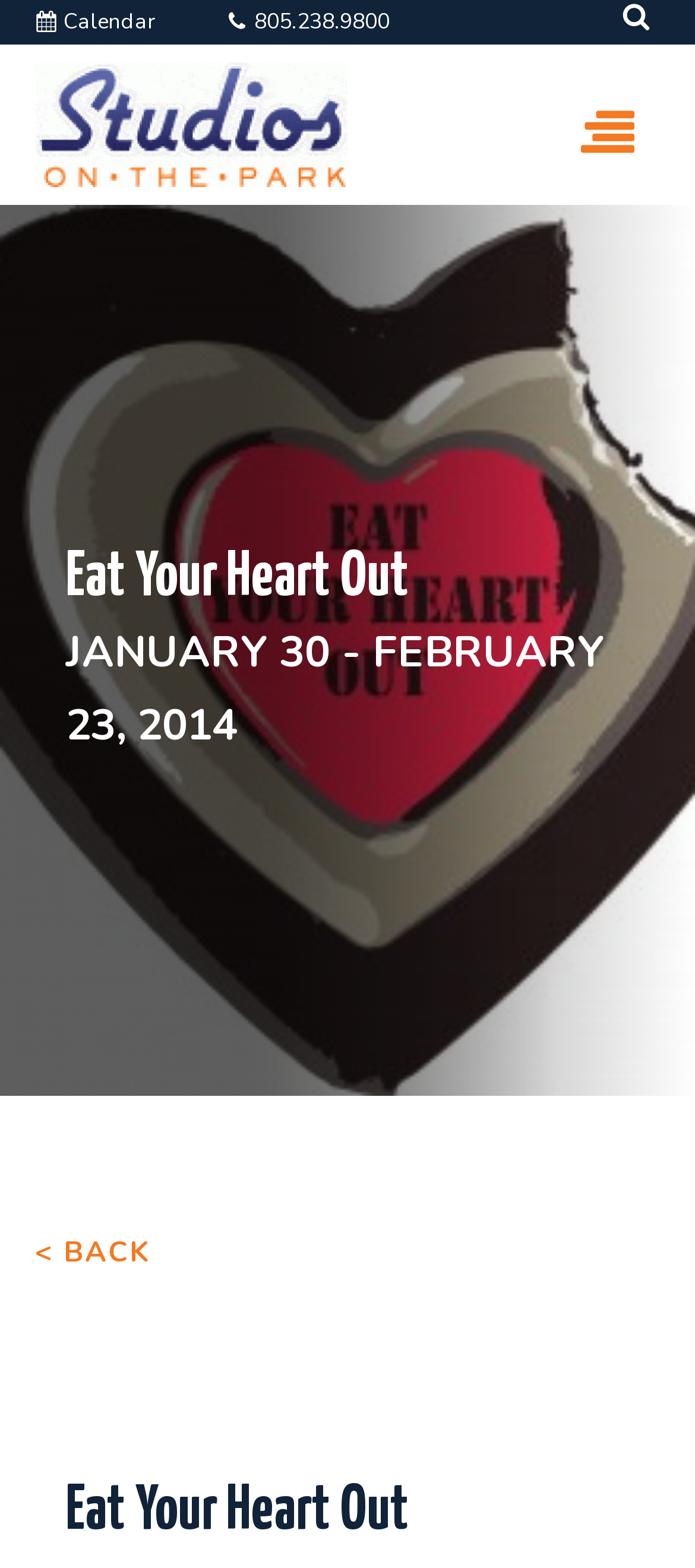Describe all the key features of the webpage in detail.

The webpage is an exhibition webpage for "Eat Your Heart Out", a month-long exhibition showcasing original artworks inspired by our appetite's objects of affection. 

At the top left corner, there are three links: "Calendar", "805.238.9800", and a search button "Open search" at the top right corner. The "Calendar" link has a small calendar icon next to it, and the phone number link has a small phone icon. 

Below the top navigation, there is a large heading "Eat Your Heart Out" that spans almost the entire width of the page. 

Underneath the heading, there is a subheading "JANUARY 30 - FEBRUARY 23, 2014" that provides the duration of the exhibition. 

On the left side of the page, there is a link with no text, but it has an "align-right" icon. 

At the bottom left corner, there is a link "< BACK" that allows users to navigate back to a previous page. 

Finally, at the bottom of the page, there is another heading "Eat Your Heart Out" that is smaller than the first one.